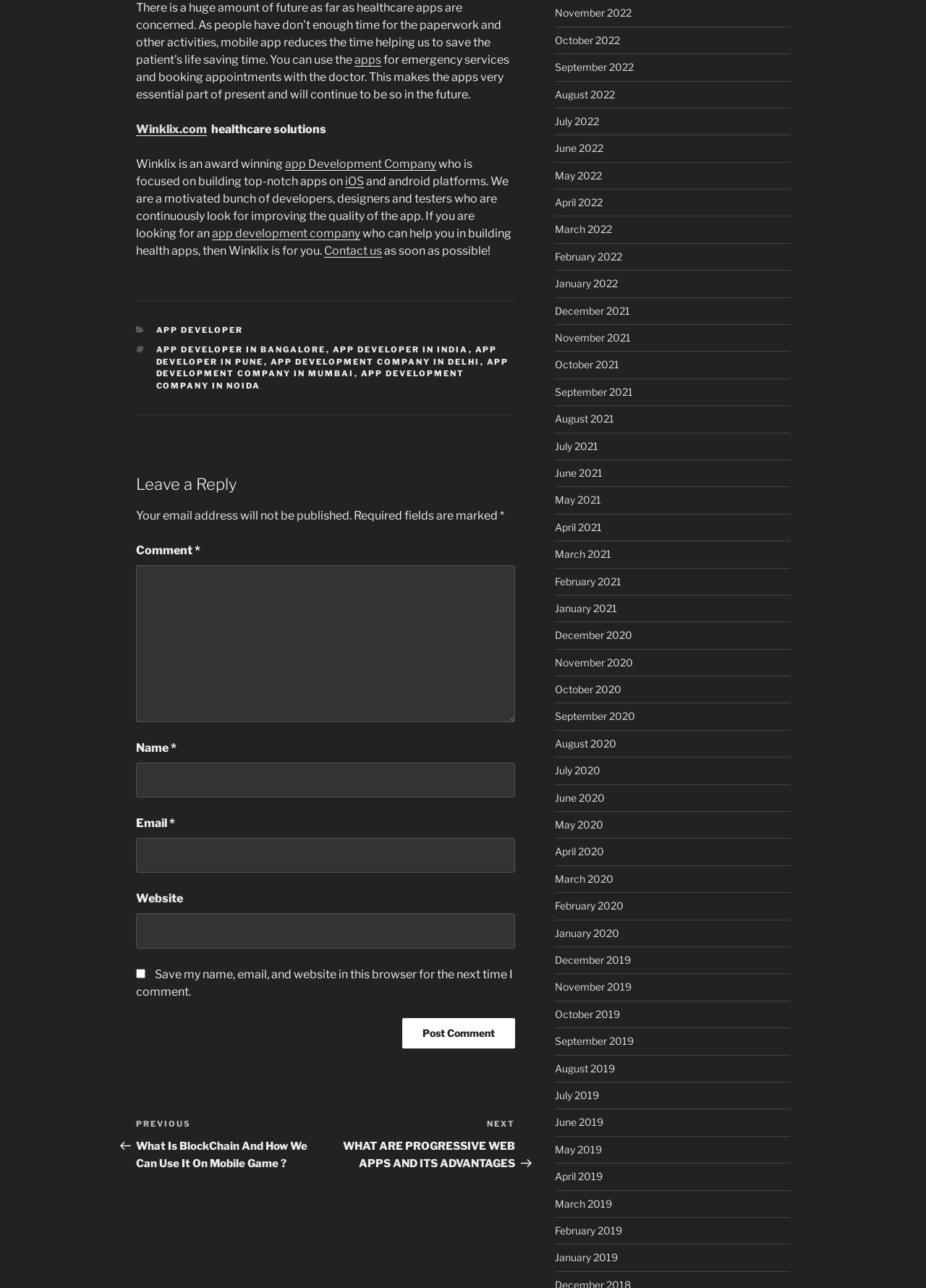What can be used for emergency services?
Refer to the image and provide a thorough answer to the question.

The text states that apps can be used for emergency services and booking appointments with the doctor, making them an essential part of present and future healthcare.